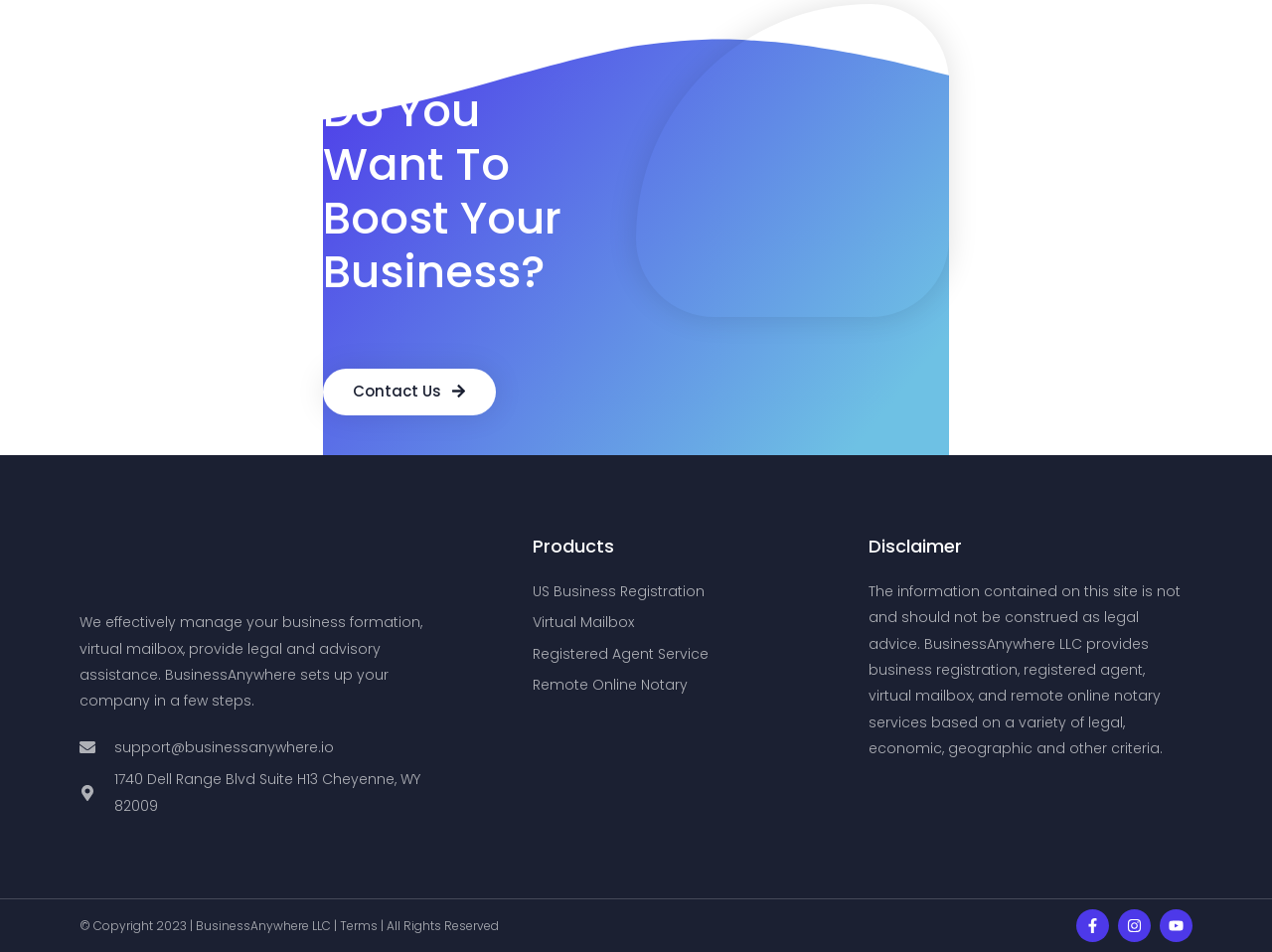What is the company's physical address?
Analyze the screenshot and provide a detailed answer to the question.

I found the company's physical address by looking at the StaticText element with the address information, which is located at the bottom of the page.